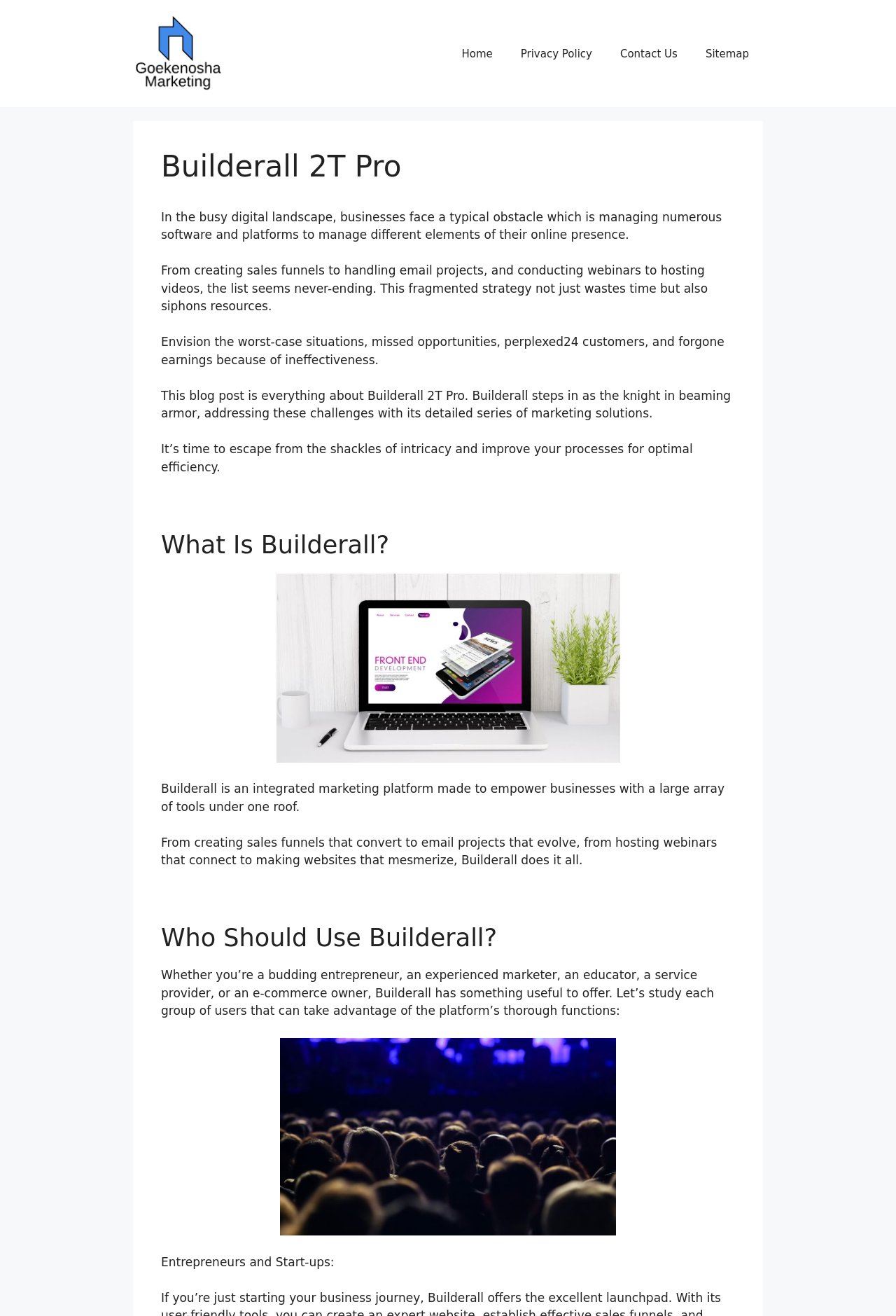Locate the heading on the webpage and return its text.

Builderall 2T Pro